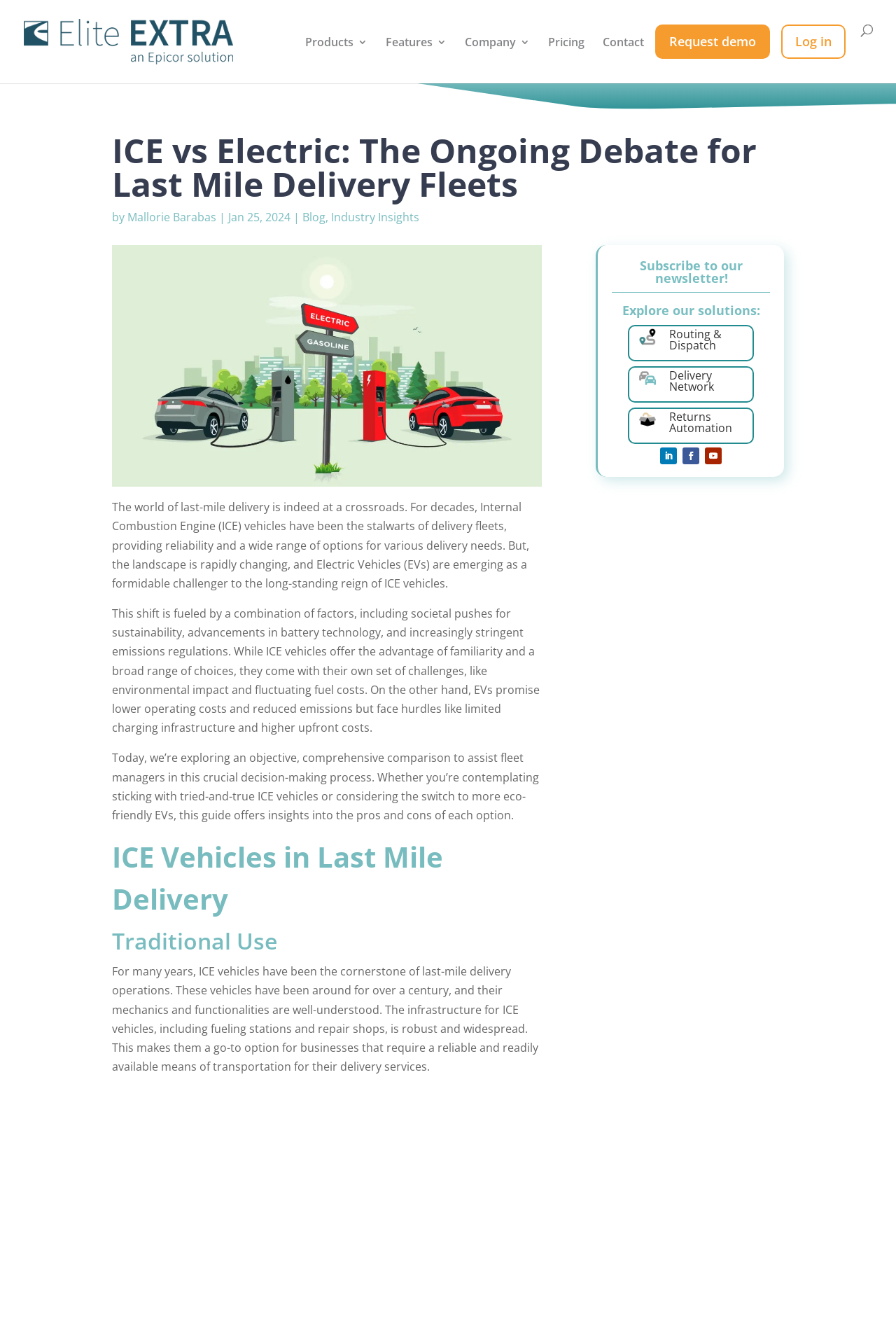Identify the bounding box coordinates for the region to click in order to carry out this instruction: "Click on the 'Request demo' button". Provide the coordinates using four float numbers between 0 and 1, formatted as [left, top, right, bottom].

[0.739, 0.018, 0.859, 0.063]